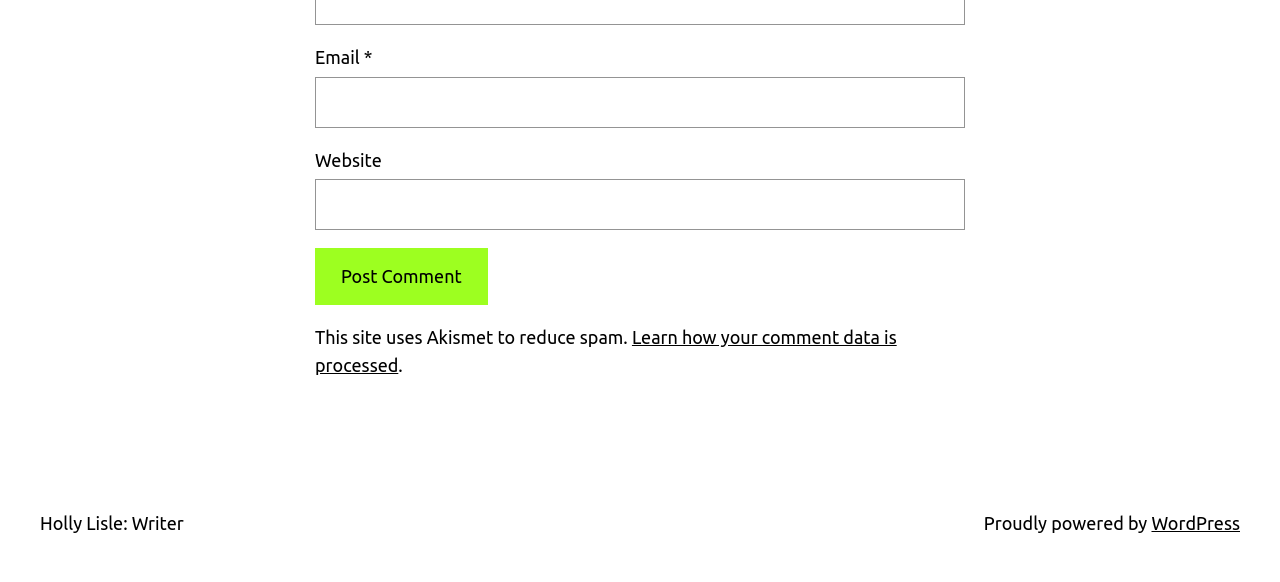From the element description parent_node: Email * aria-describedby="email-notes" name="email", predict the bounding box coordinates of the UI element. The coordinates must be specified in the format (top-left x, top-left y, bottom-right x, bottom-right y) and should be within the 0 to 1 range.

[0.246, 0.131, 0.754, 0.219]